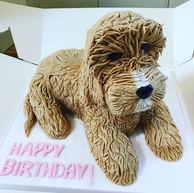Is the cake designed for a specific occasion?
Based on the image, provide your answer in one word or phrase.

Yes